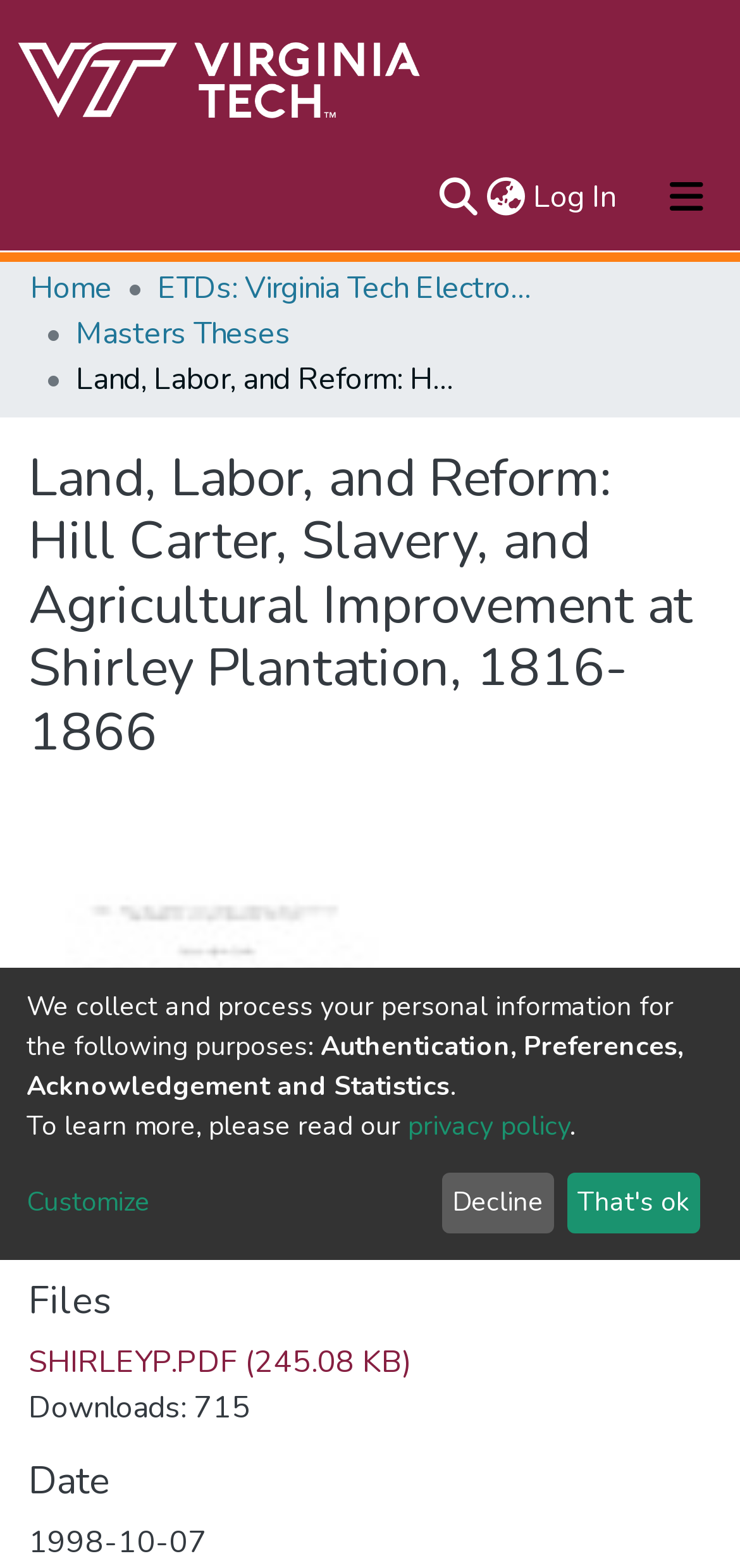Find the bounding box coordinates of the clickable area that will achieve the following instruction: "Search for something".

[0.574, 0.102, 0.651, 0.148]